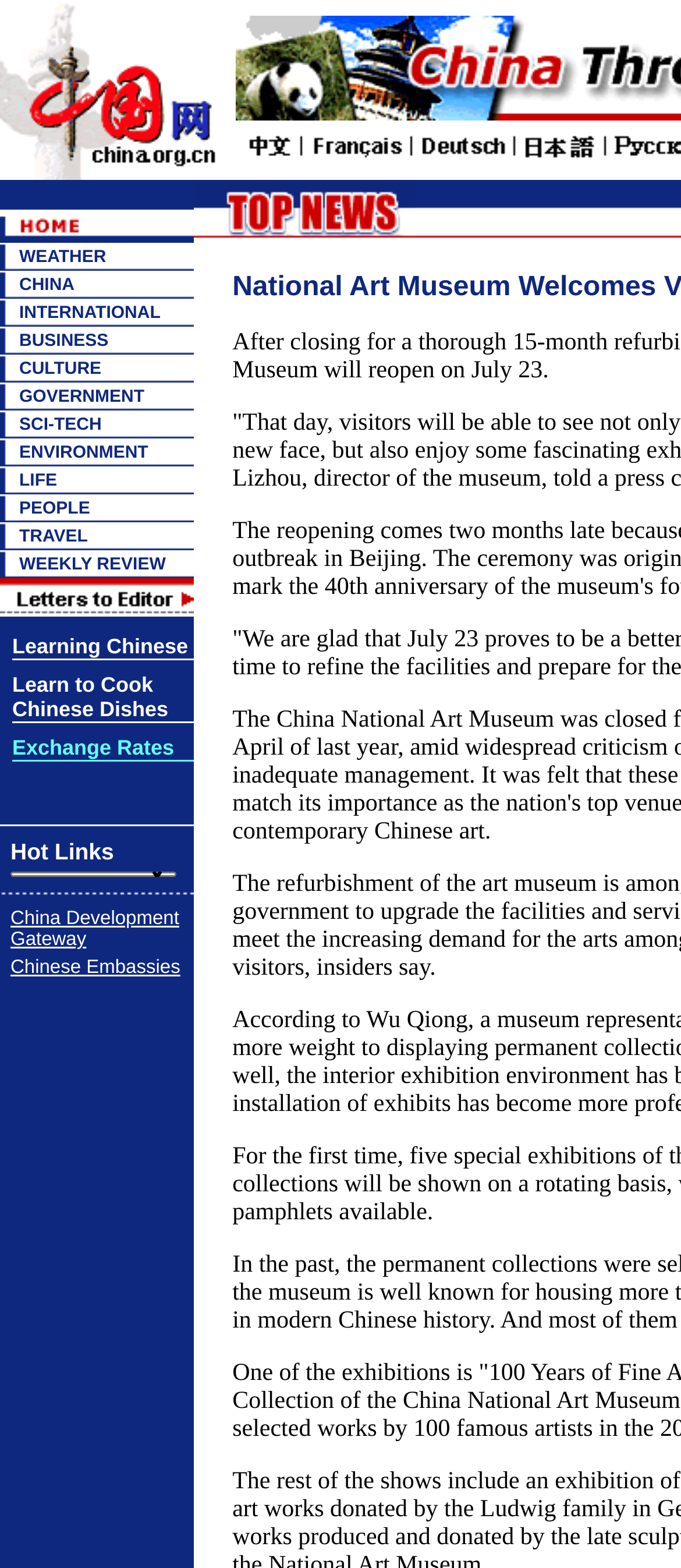Identify the bounding box coordinates of the element that should be clicked to fulfill this task: "Click the GOVERNMENT link". The coordinates should be provided as four float numbers between 0 and 1, i.e., [left, top, right, bottom].

[0.028, 0.247, 0.212, 0.259]